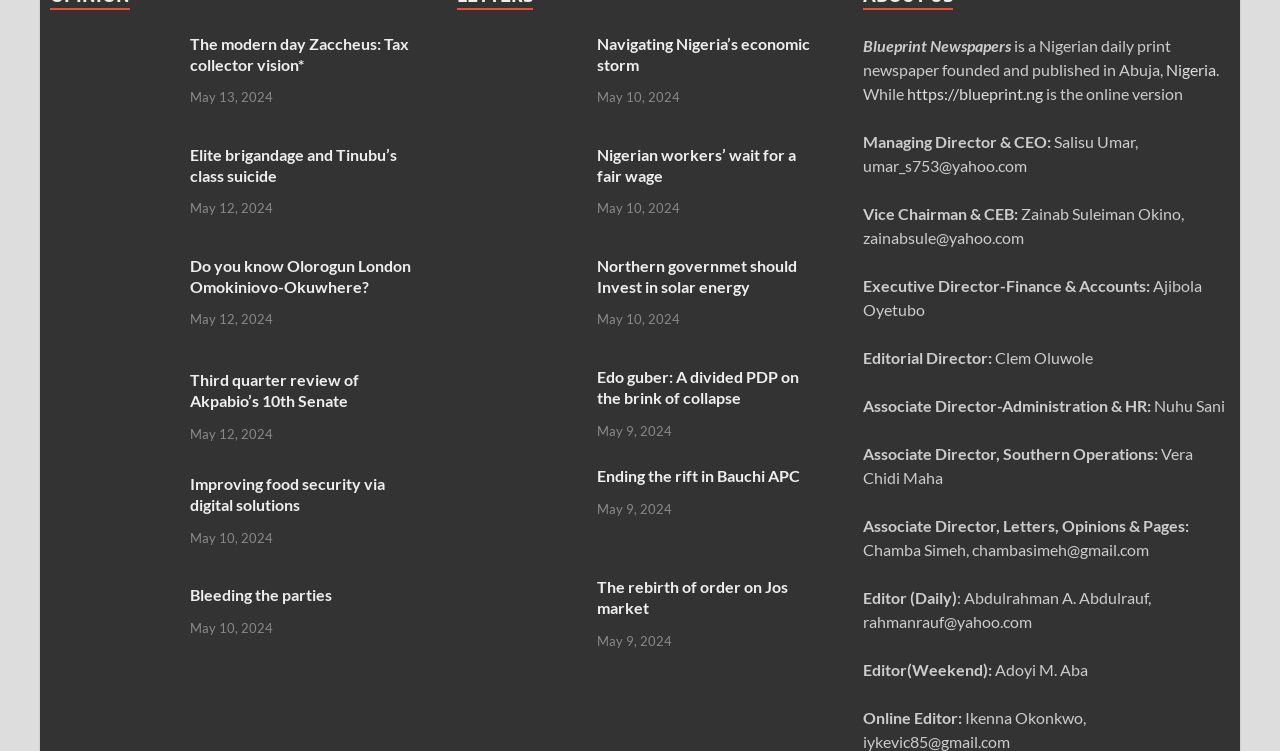Please identify the bounding box coordinates of the area that needs to be clicked to fulfill the following instruction: "Read the article 'Navigating Nigeria’s economic storm'."

[0.357, 0.048, 0.454, 0.073]